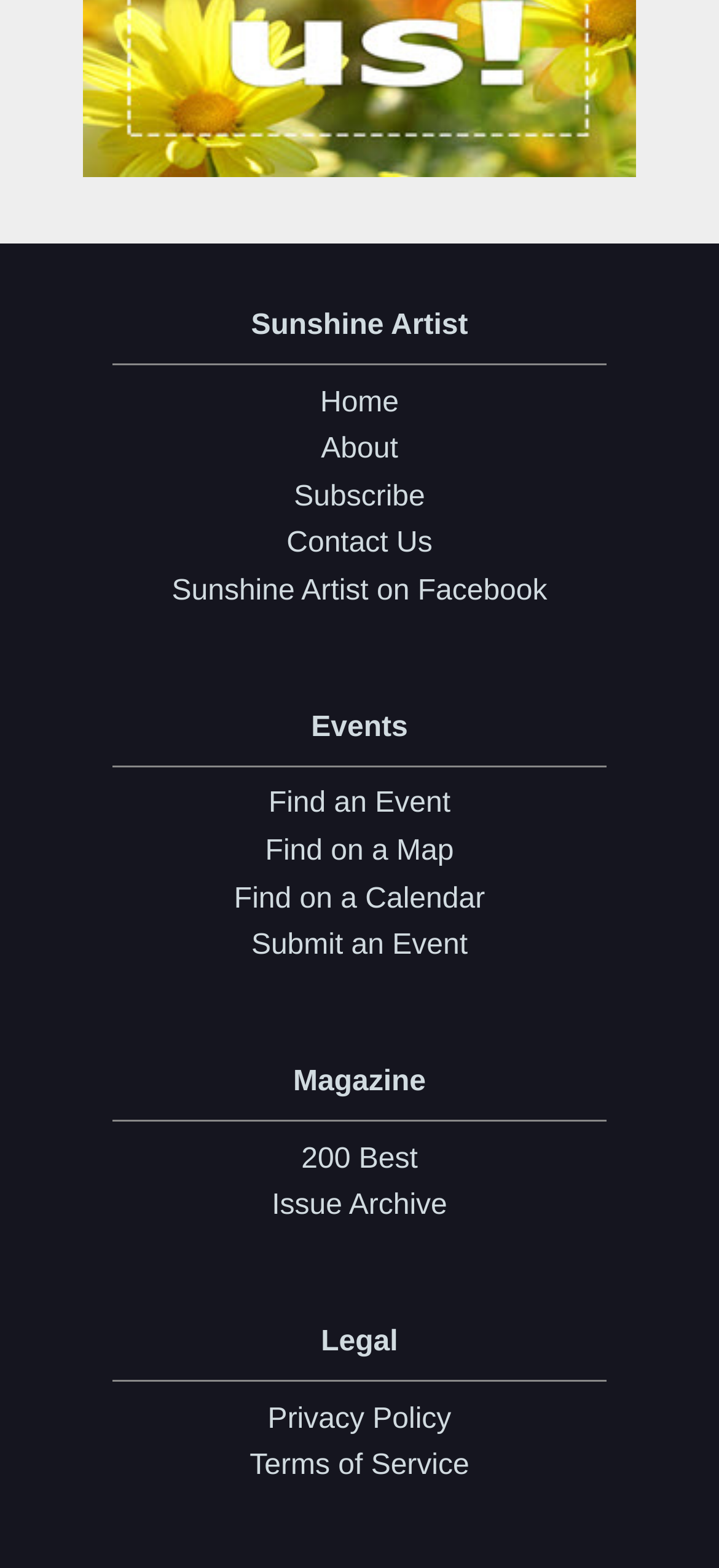What is the name of the artist?
Please use the image to deliver a detailed and complete answer.

The heading 'Sunshine Artist' is present at the top of the webpage, indicating that the webpage is related to an artist named Sunshine Artist.